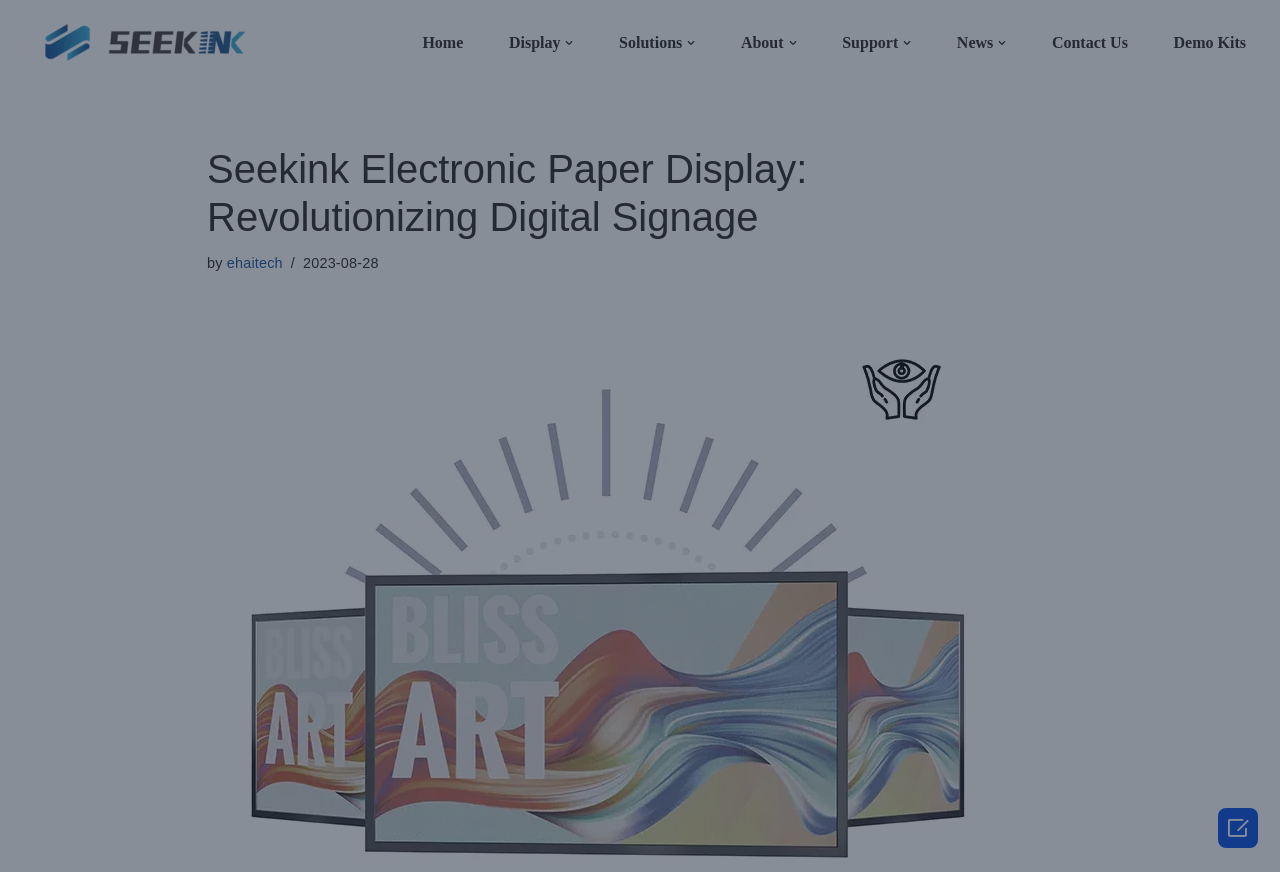Find the bounding box coordinates of the element I should click to carry out the following instruction: "Contact the photographer".

None